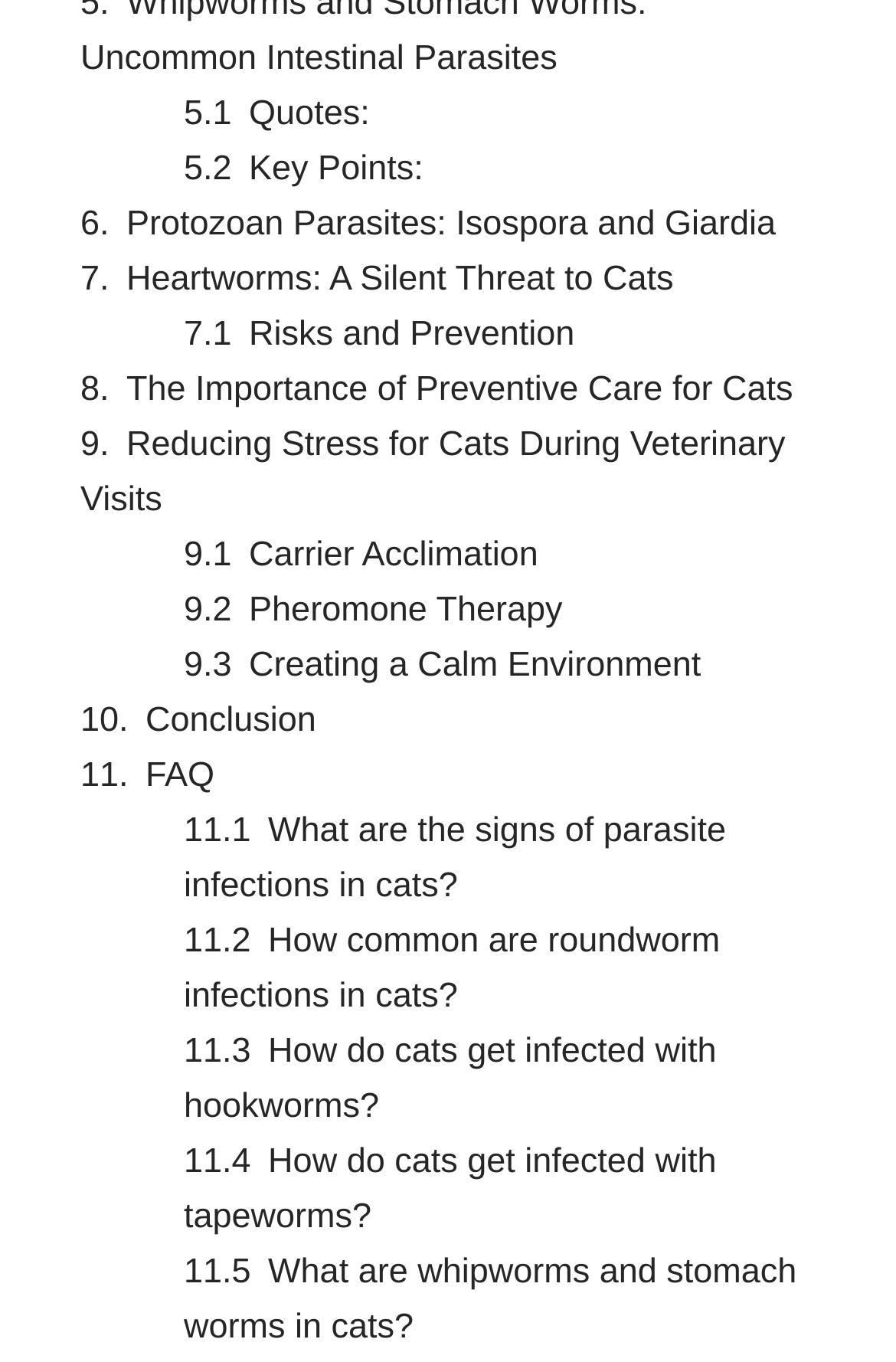Using the description "Protozoan Parasites: Isospora and Giardia", predict the bounding box of the relevant HTML element.

[0.141, 0.15, 0.866, 0.179]